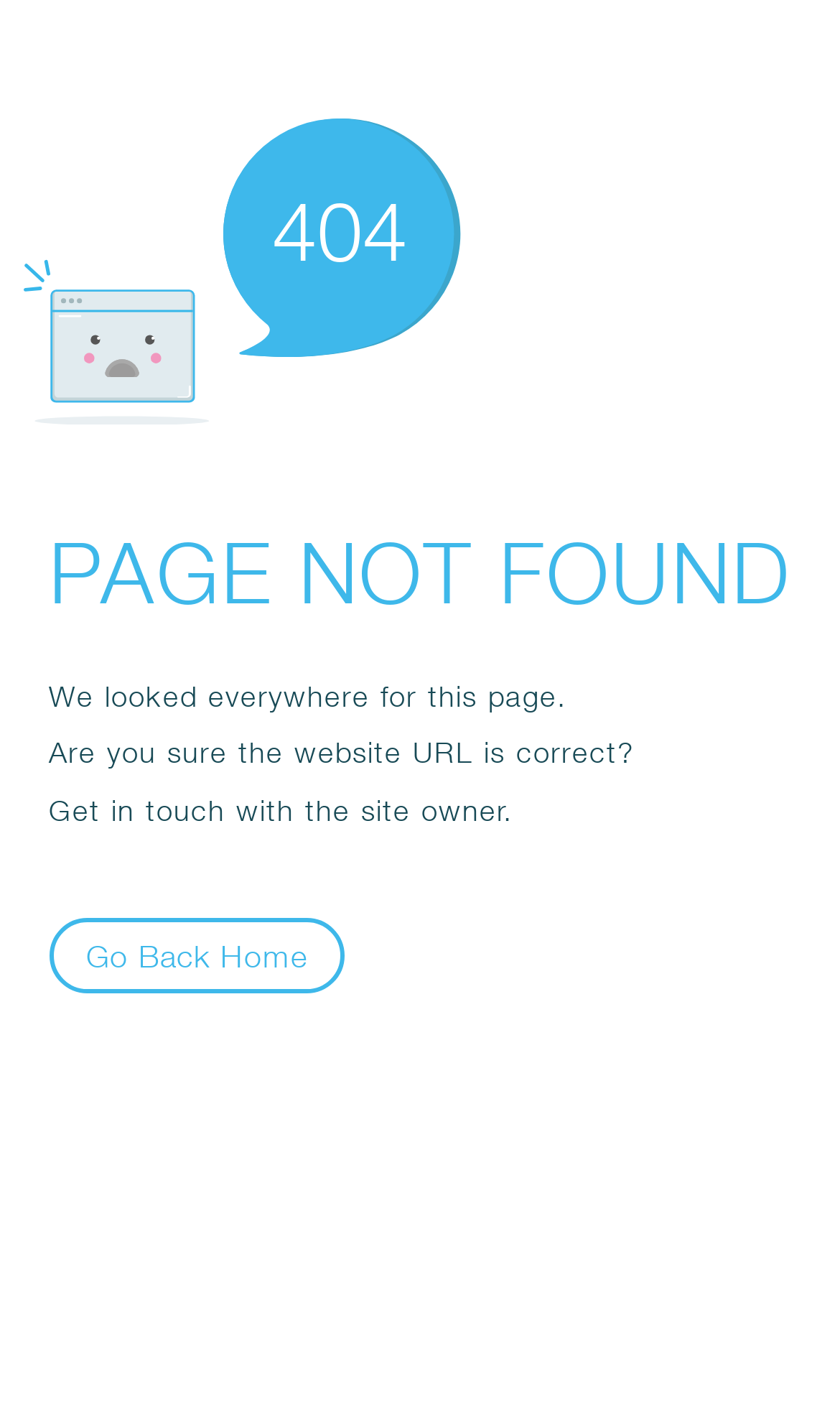What is the main error message? Based on the screenshot, please respond with a single word or phrase.

PAGE NOT FOUND